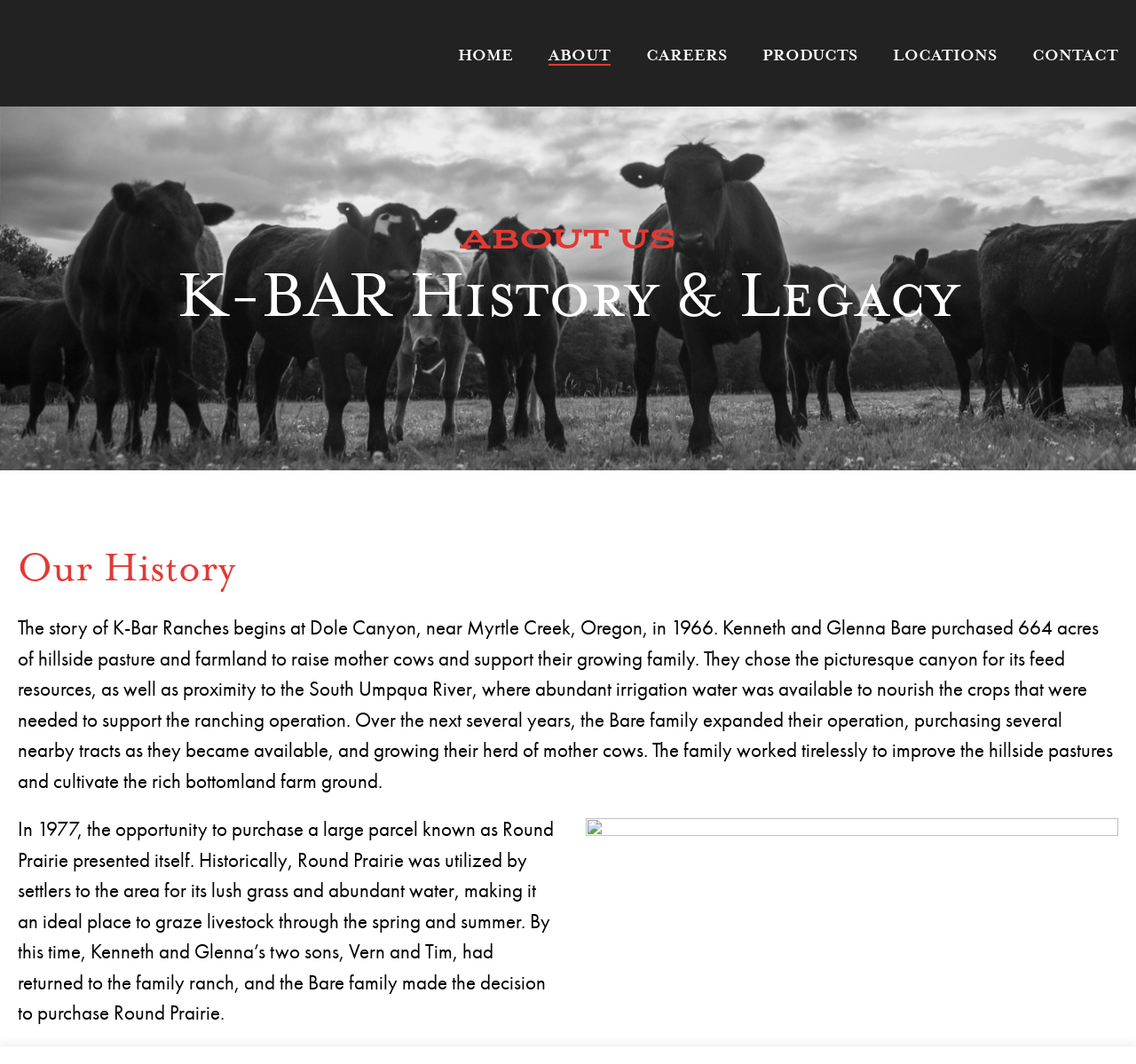Using the given description, provide the bounding box coordinates formatted as (top-left x, top-left y, bottom-right x, bottom-right y), with all values being floating point numbers between 0 and 1. Description: Sitemap

None